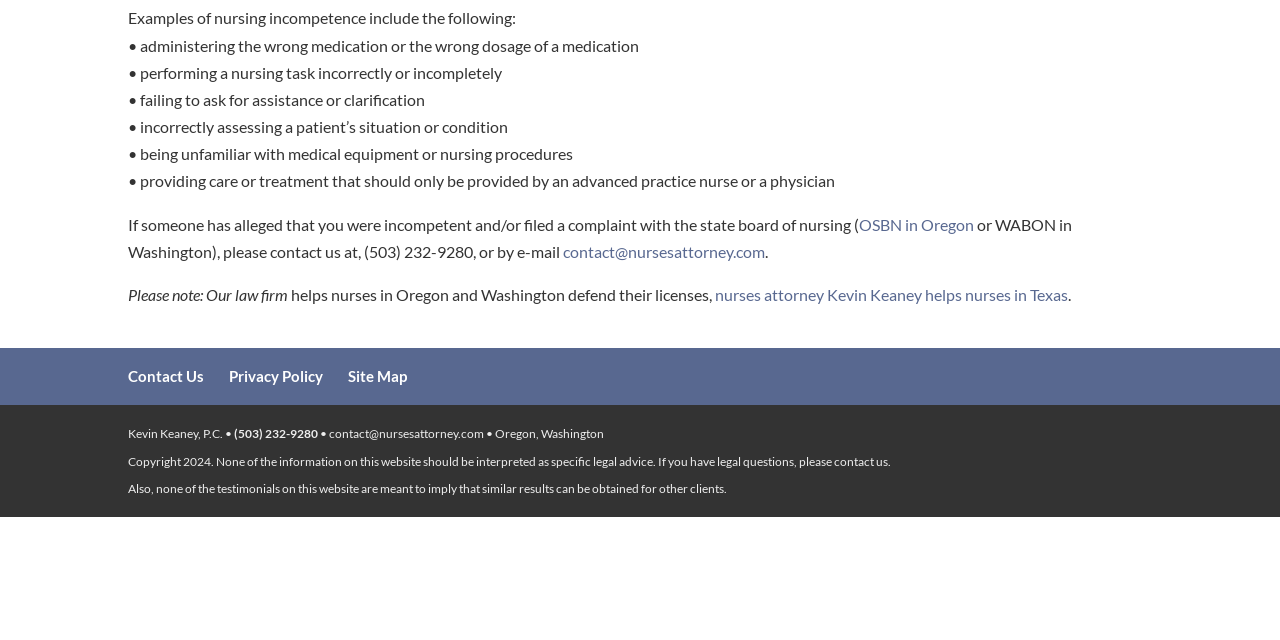Find and provide the bounding box coordinates for the UI element described here: "E-cig etiquette to remember". The coordinates should be given as four float numbers between 0 and 1: [left, top, right, bottom].

None